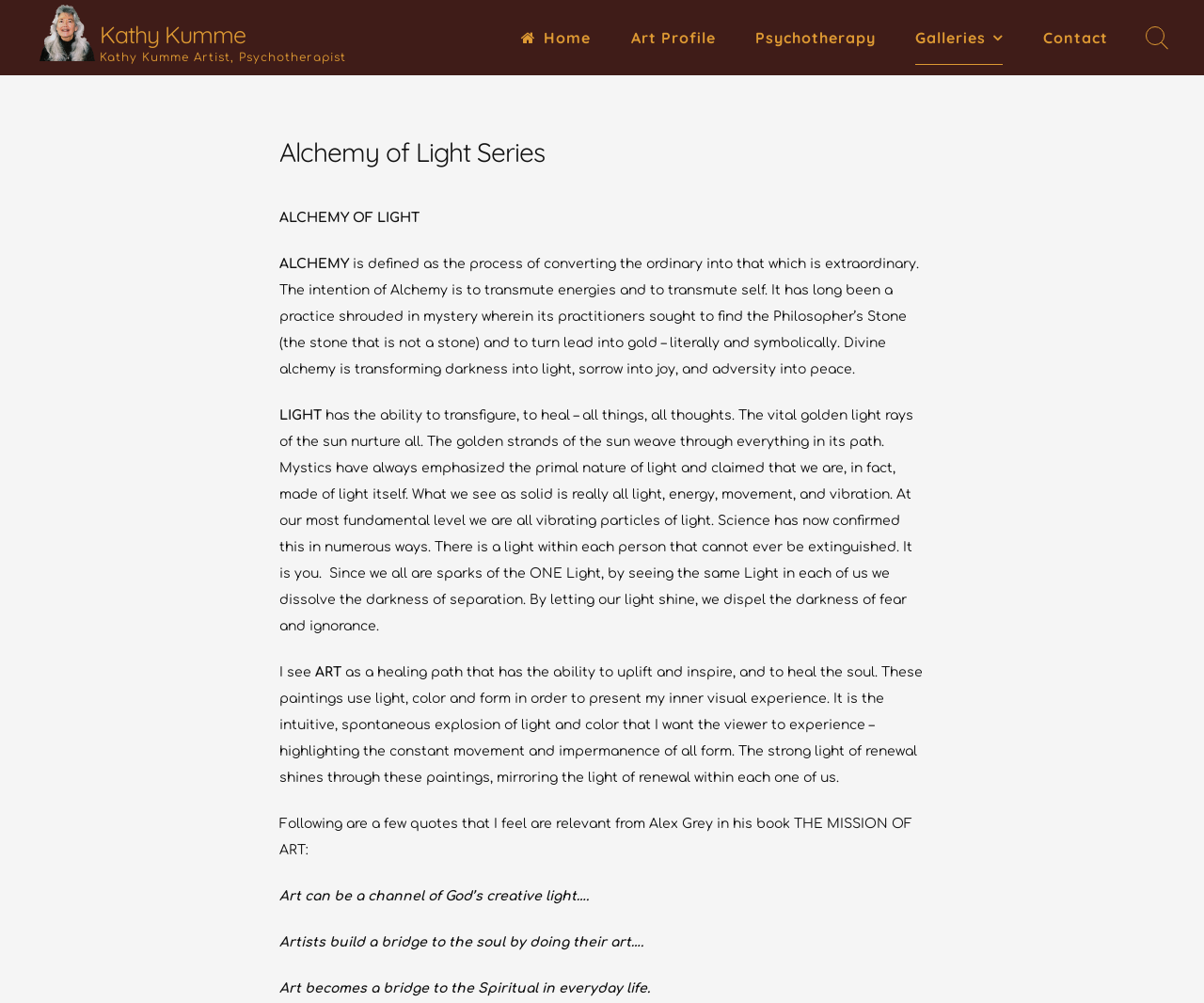From the element description Galleries, predict the bounding box coordinates of the UI element. The coordinates must be specified in the format (top-left x, top-left y, bottom-right x, bottom-right y) and should be within the 0 to 1 range.

[0.76, 0.011, 0.833, 0.065]